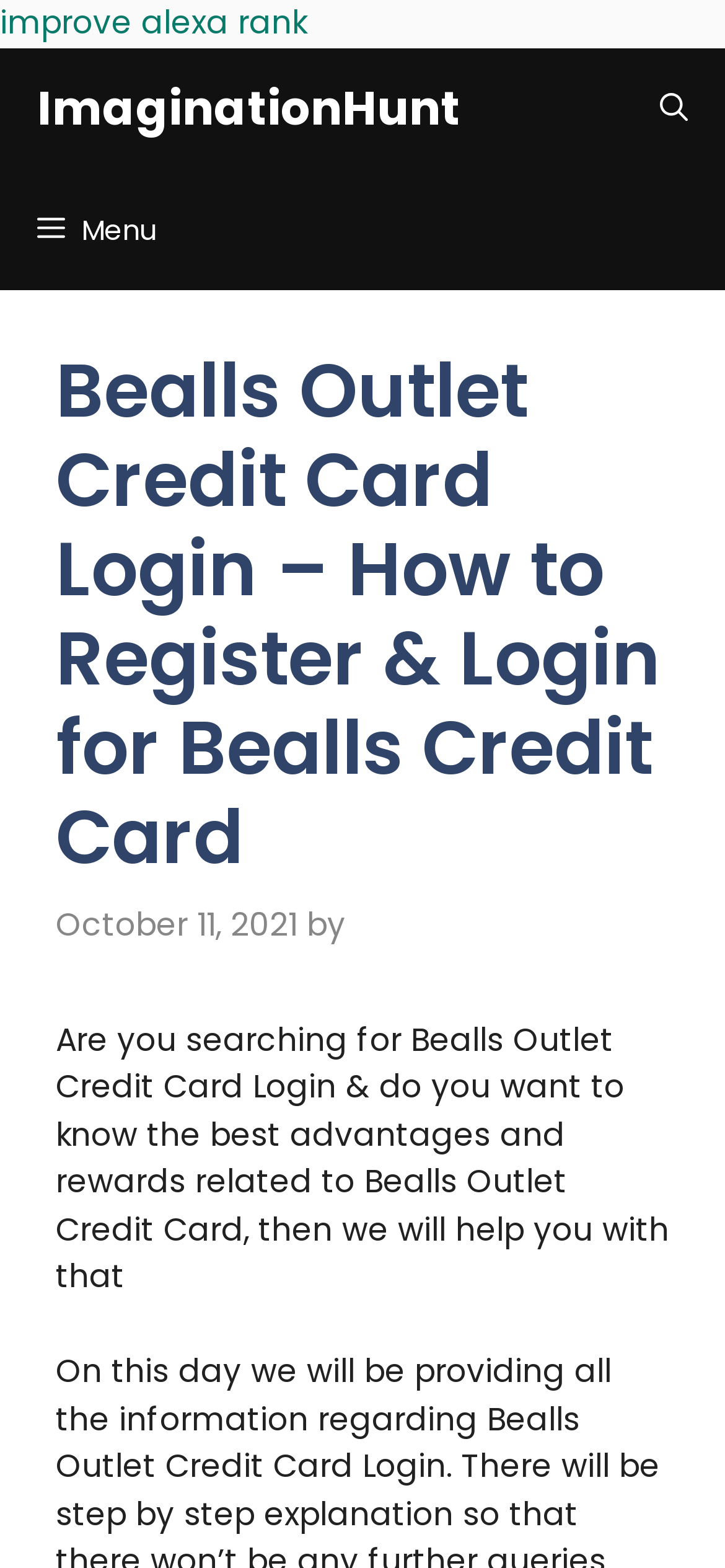Locate and extract the headline of this webpage.

Bealls Outlet Credit Card Login – How to Register & Login for Bealls Credit Card